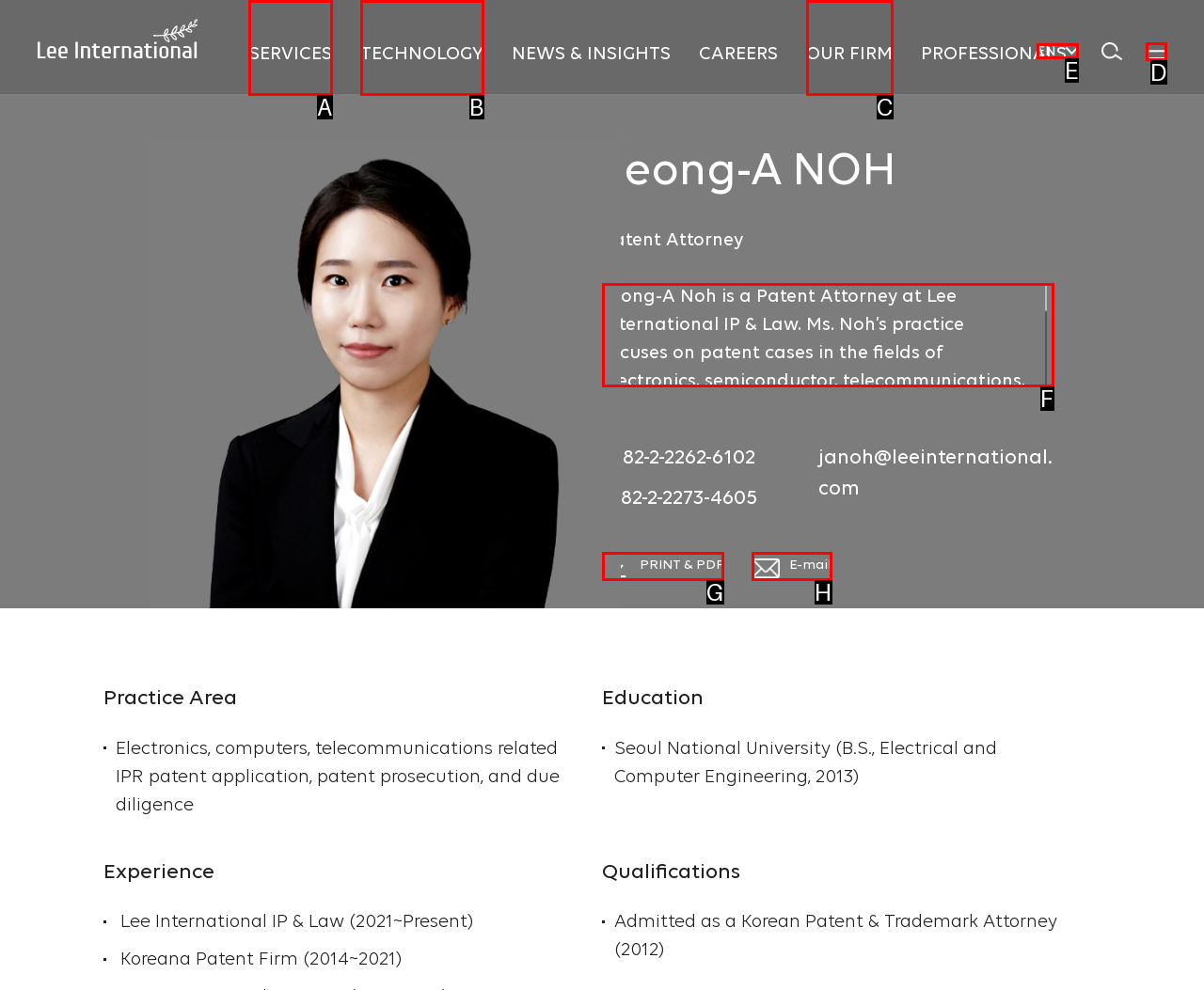Choose the UI element you need to click to carry out the task: Go to the SERVICES page.
Respond with the corresponding option's letter.

A